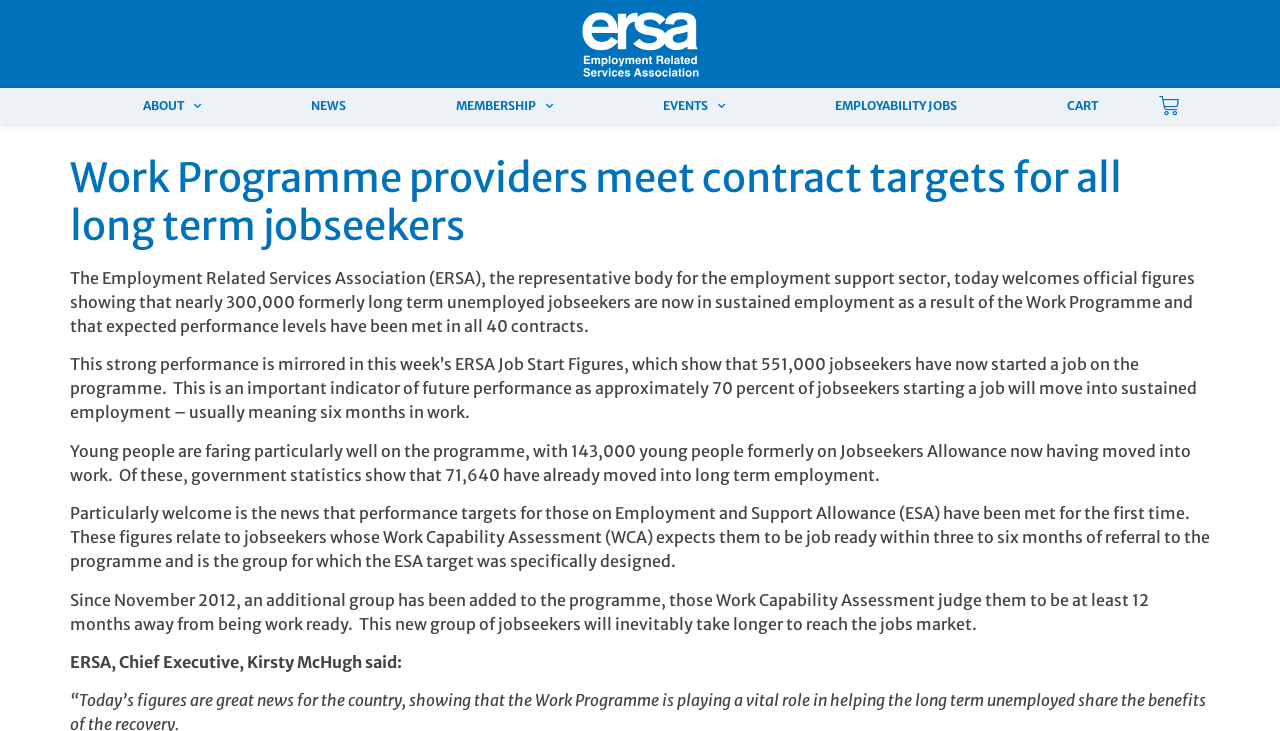Determine the bounding box for the HTML element described here: "name="ctl00$loginStatusContentPlaceHolder$LoginStatus1$LoginView1$Login1$Password"". The coordinates should be given as [left, top, right, bottom] with each number being a float between 0 and 1.

None